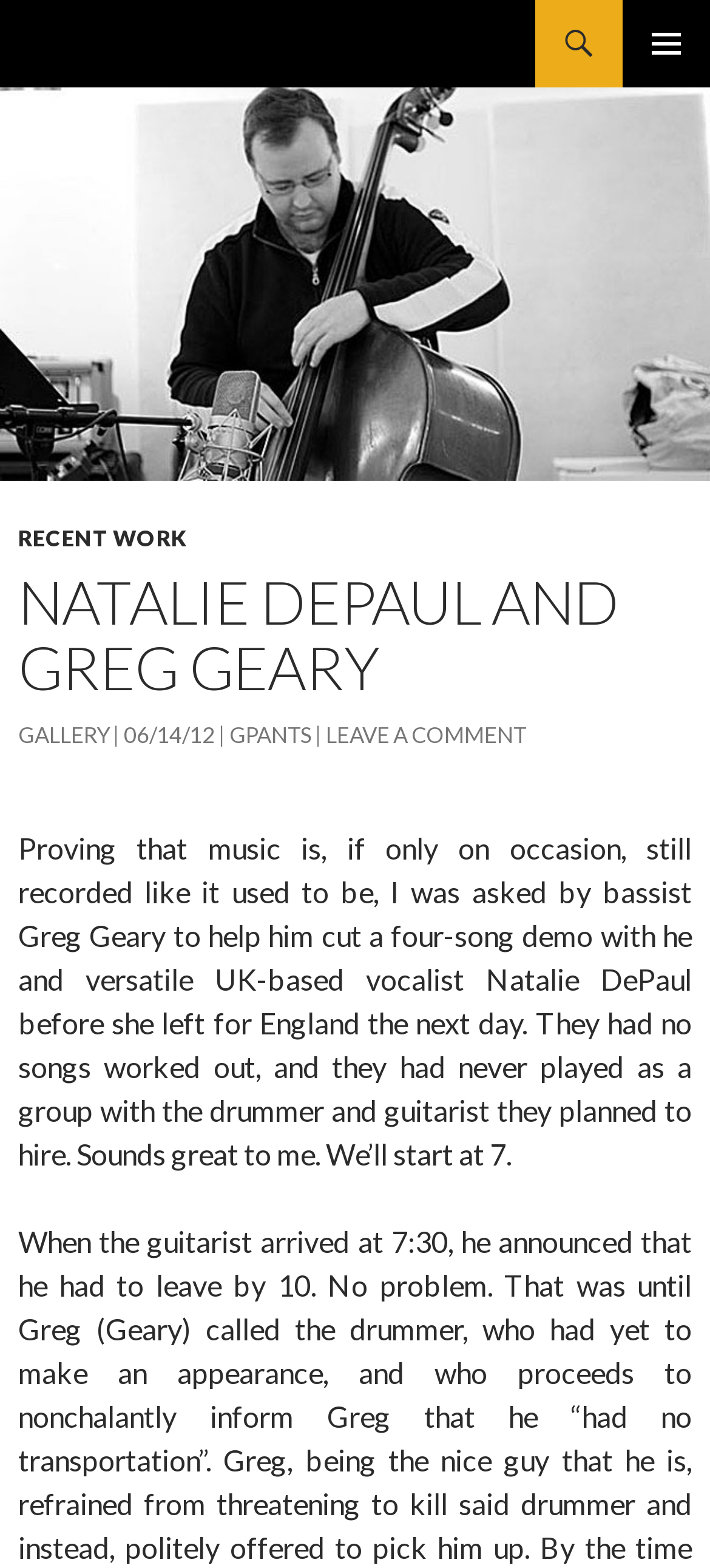What is the name of the bassist mentioned?
Using the image as a reference, give a one-word or short phrase answer.

Greg Geary